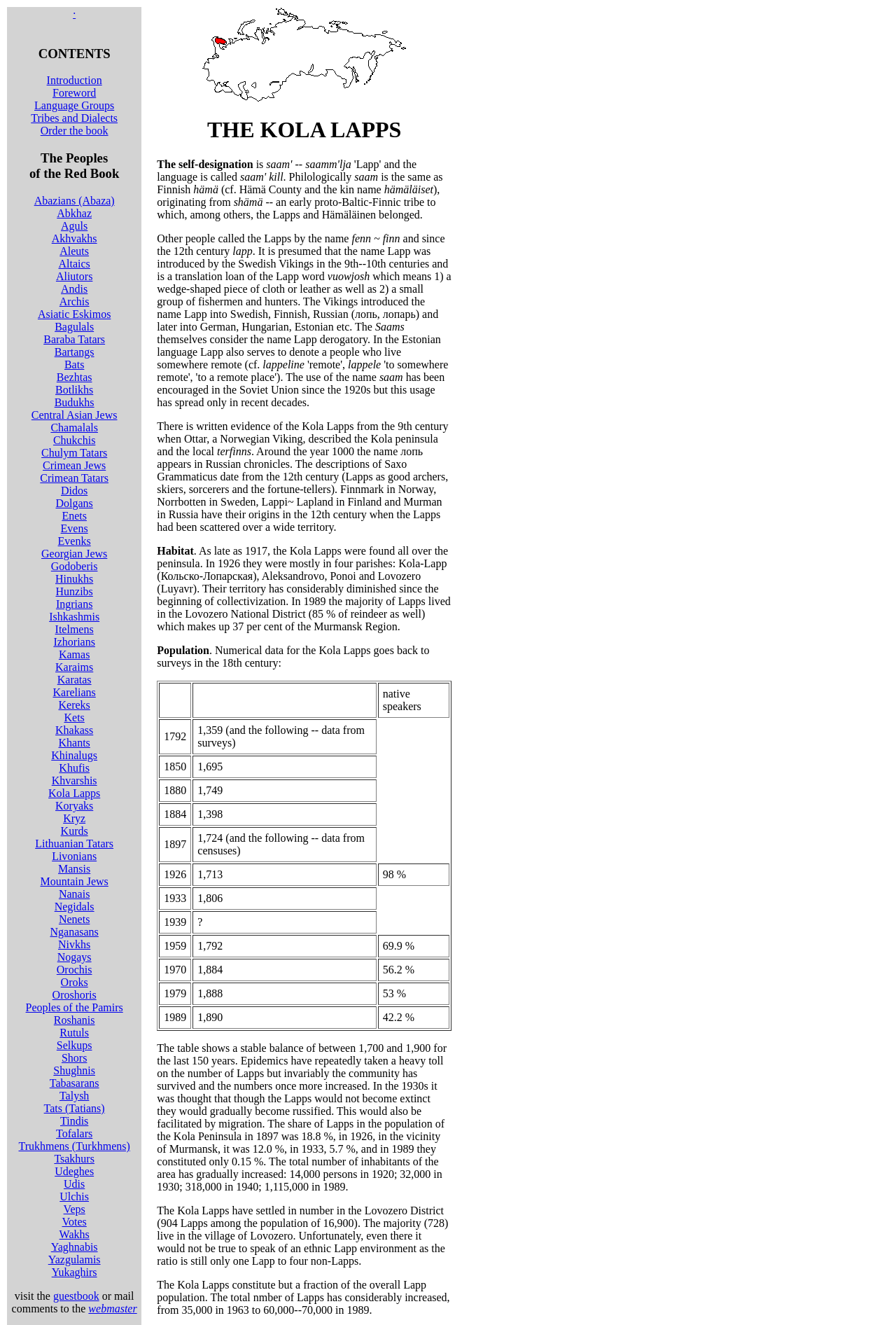Could you determine the bounding box coordinates of the clickable element to complete the instruction: "View the 'Peoples of the Red Book' section"? Provide the coordinates as four float numbers between 0 and 1, i.e., [left, top, right, bottom].

[0.009, 0.114, 0.157, 0.137]